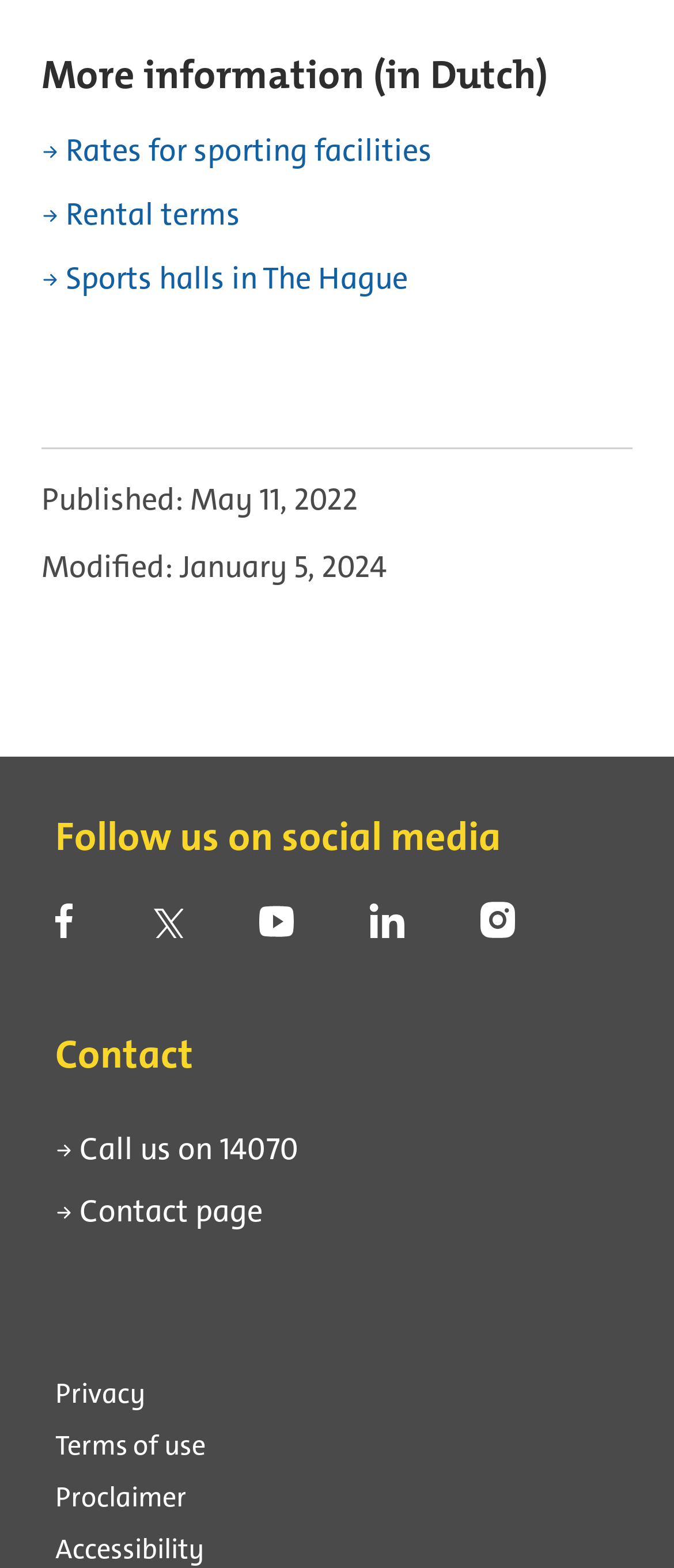Find the bounding box coordinates of the clickable element required to execute the following instruction: "Follow us on facebook". Provide the coordinates as four float numbers between 0 and 1, i.e., [left, top, right, bottom].

[0.082, 0.579, 0.108, 0.605]